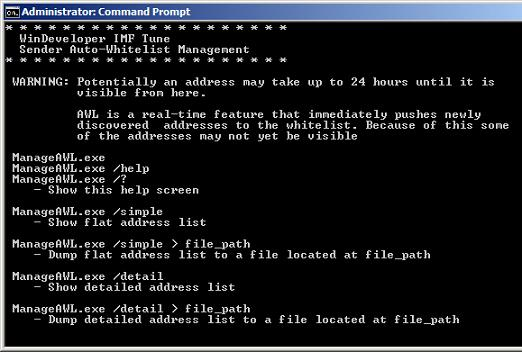Provide a comprehensive description of the image.

The image displays a Command Prompt window opened in a Windows environment. It shows the interface for the "ManageAWL" tool, which is part of the WinDeveloper IMF Tune suite used for Sender Auto-Whitelisting Management. Prominent within the window is a warning message indicating that it may take up to 24 hours for certain addresses to become visible after being identified. This tool provides various command options for users, including:

- **ManageAWL.exe**: The base command.
- `ManageAWL.exe /help`: Displays the help screen.
- `ManageAWL.exe /simple`: Produces a flat list of whitelisted email addresses.
- `ManageAWL.exe /detail`: Provides a detailed list of whitelisted addresses.

Each command can be followed by additional parameters to save the output to a specified file path, thereby giving users control over how they inspect and manage their whitelisting processes efficiently. The contents of the command prompt emphasize the tool's usability for managing email sender whitelists.